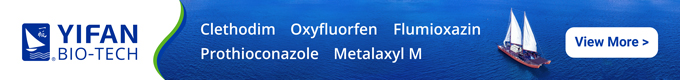Give a comprehensive caption for the image.

The image prominently features the logo and branding of Yifan Biotechnology Group Co., Ltd., set against a vibrant blue ocean backdrop. Accompanying the logo is a series of chemical product names, including Clethodim, Oxyfluorfen, Flumioxazin, Prothioconazole, and Metalaxyl M, highlighting the company's offerings in the biotechnology sector. To the right of the logo, there is a call-to-action button that encourages viewers to "View More," suggesting further information or products available on their platform. The overall design conveys a professional and technologically advanced image, fitting for a modern biotech company.